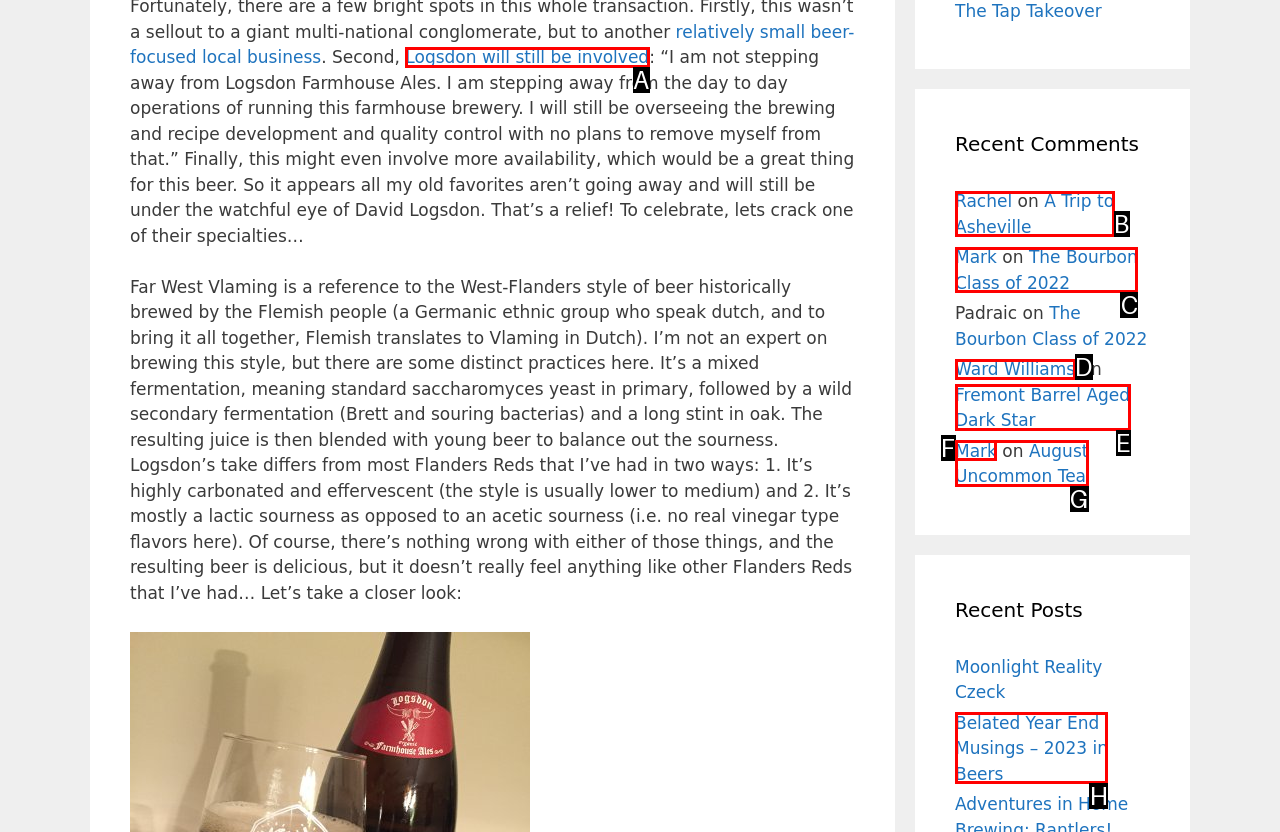Identify the letter of the UI element that corresponds to: Fremont Barrel Aged Dark Star
Respond with the letter of the option directly.

E